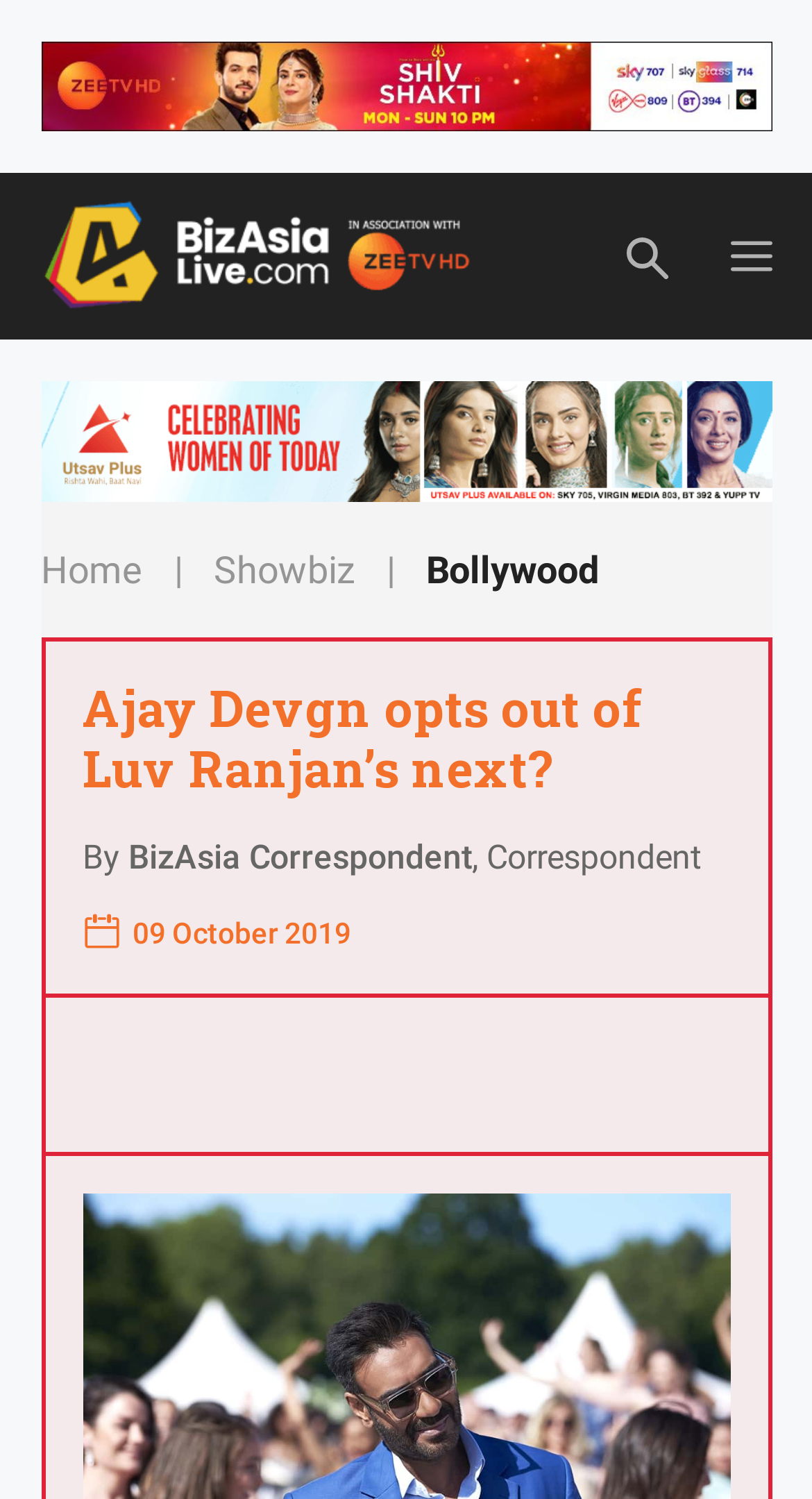Please determine and provide the text content of the webpage's heading.

Ajay Devgn opts out of Luv Ranjan’s next?